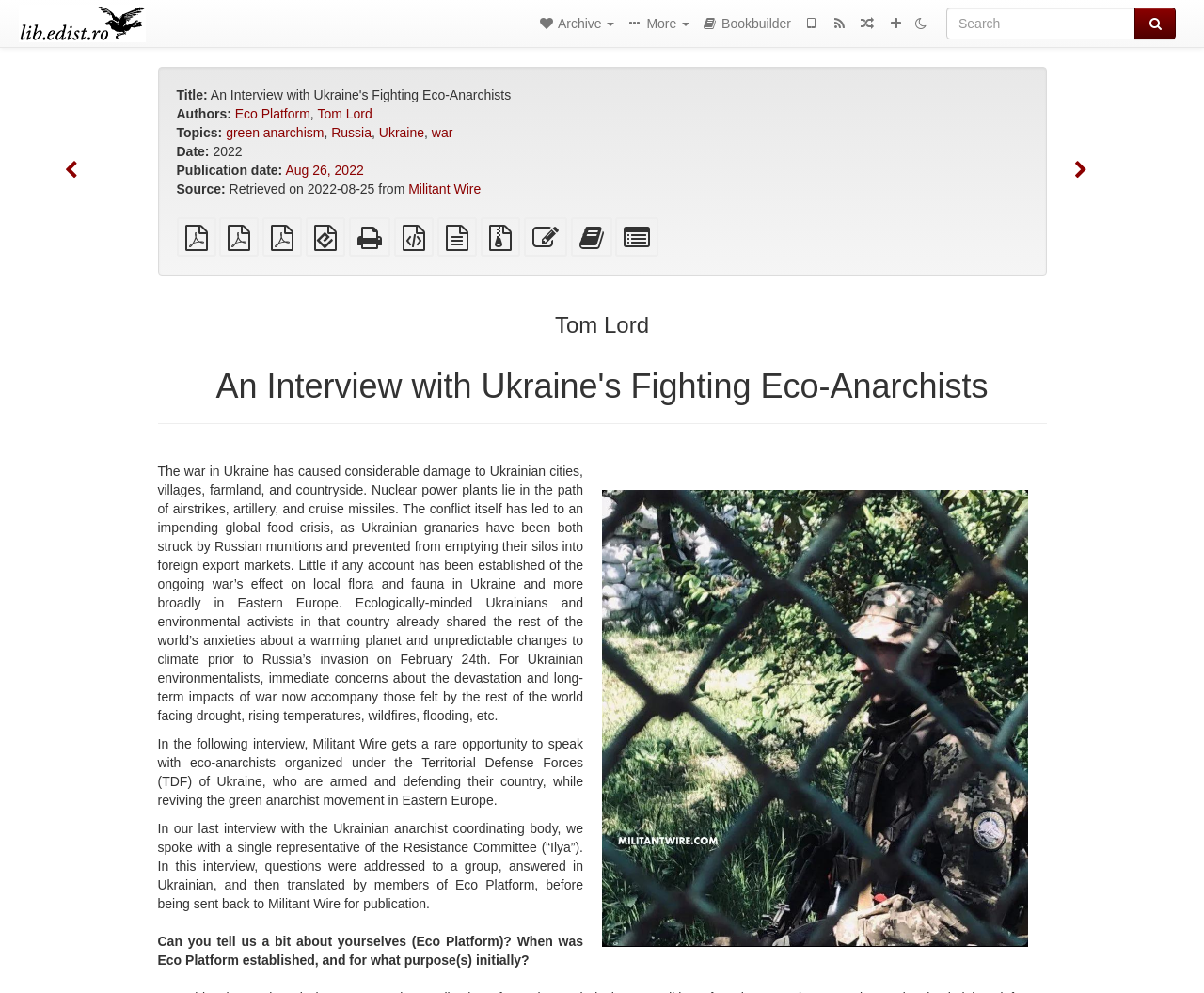Using the information in the image, could you please answer the following question in detail:
What is the topic of the article?

The topic of the article can be found by looking at the 'Topics:' section, which lists 'green anarchism', 'Russia', 'Ukraine', and 'war' as the topics.